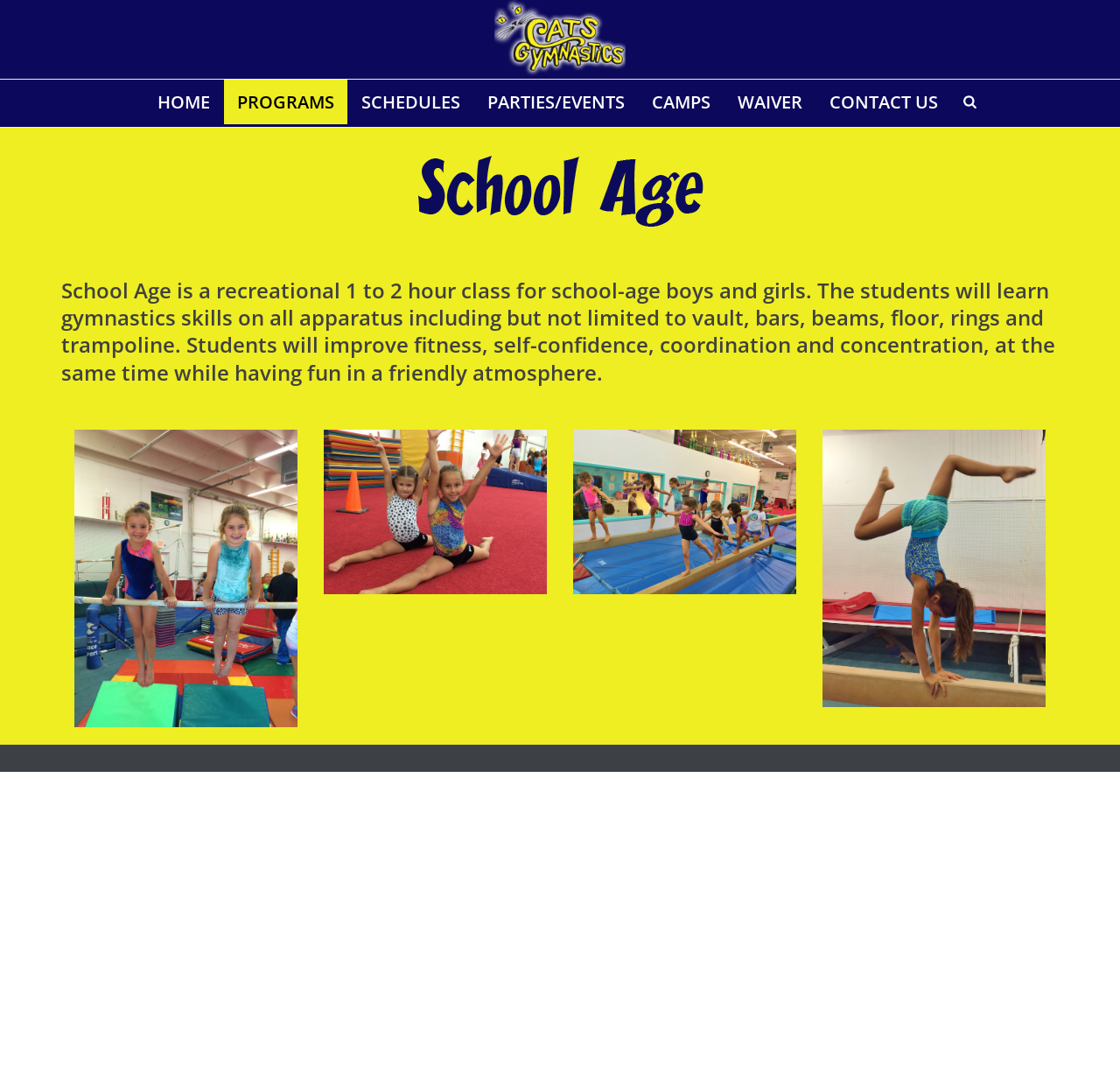Find the bounding box of the web element that fits this description: "Book Now".

None